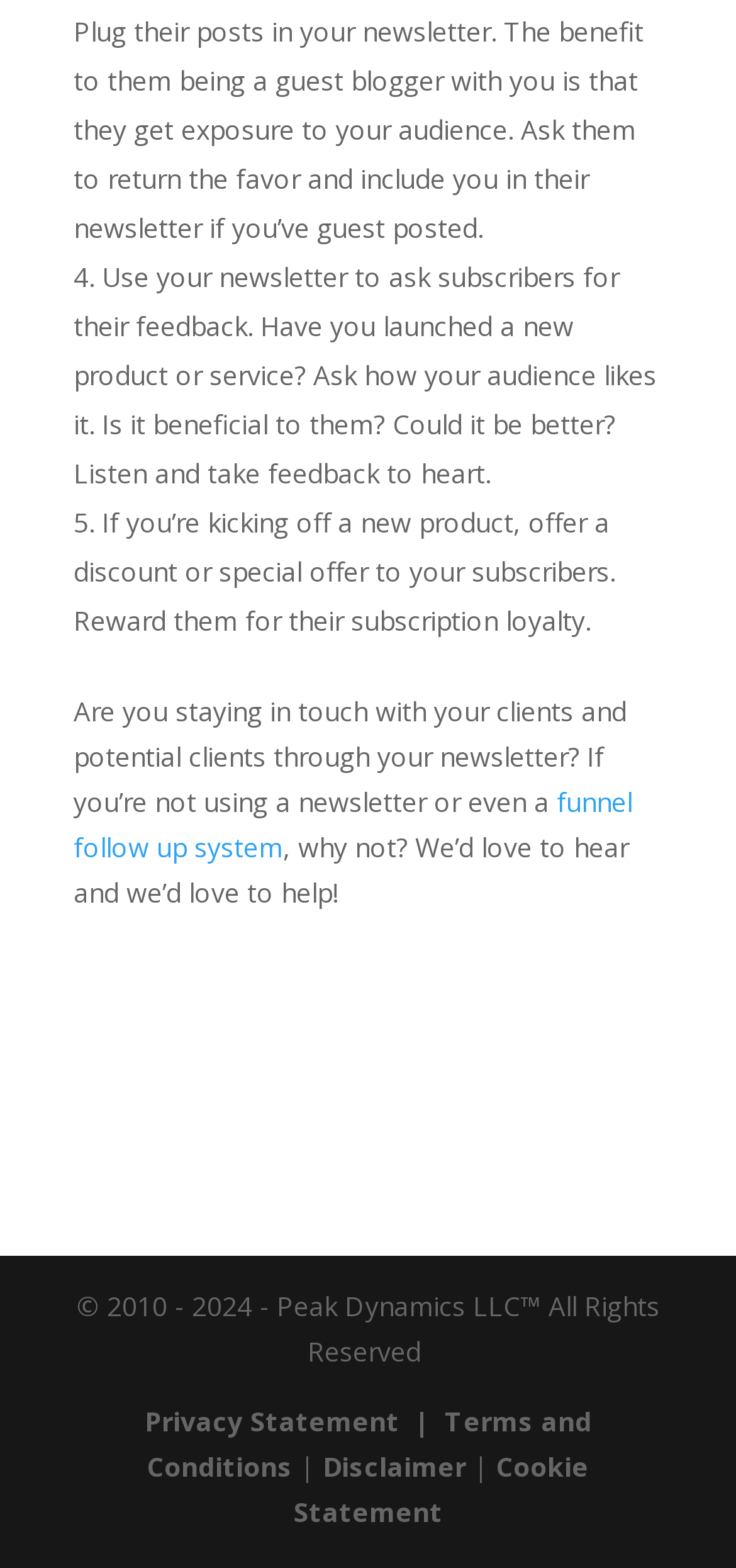What is the company name mentioned on the webpage?
Based on the image, provide your answer in one word or phrase.

Peak Dynamics LLC